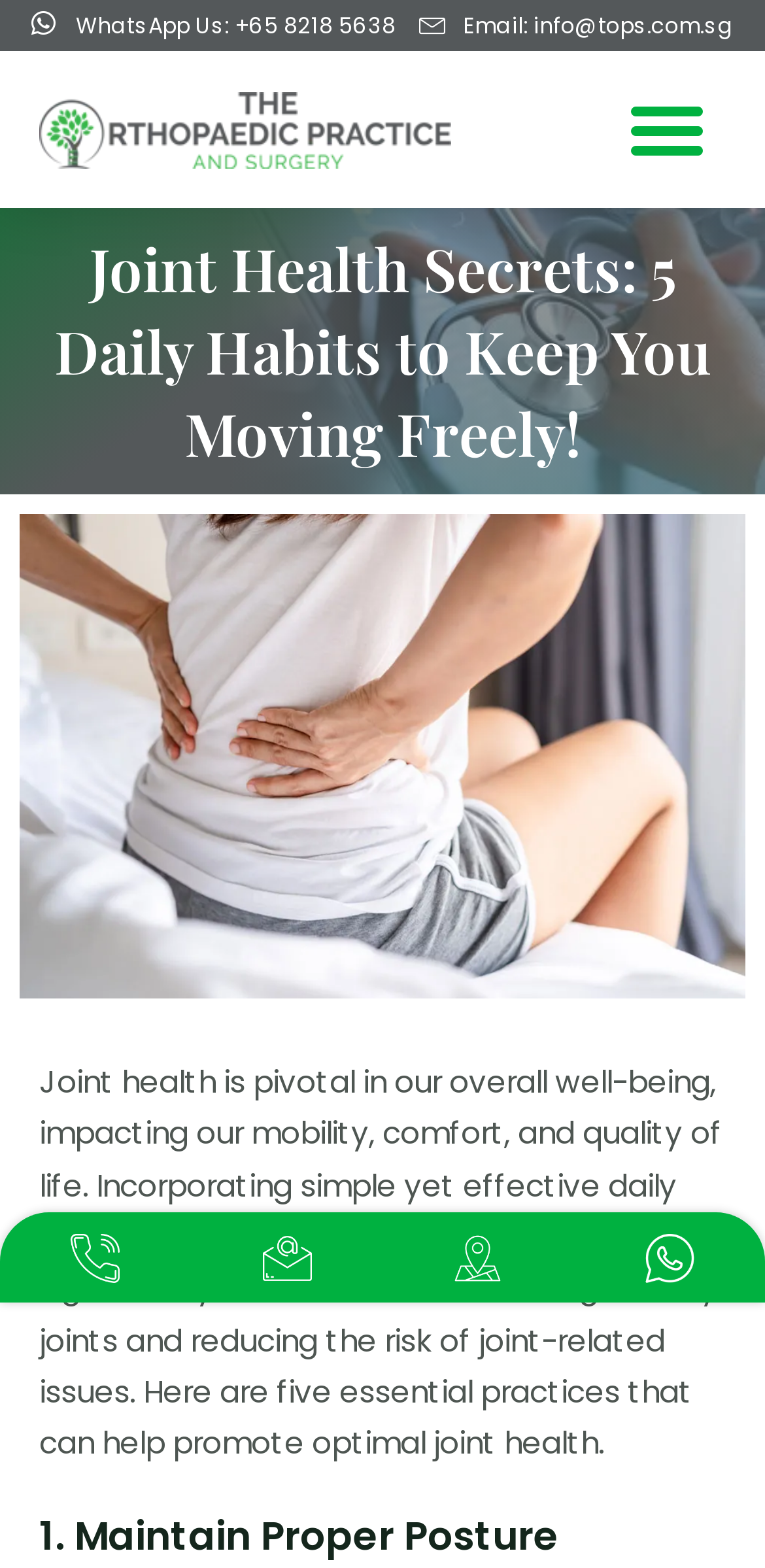Review the image closely and give a comprehensive answer to the question: What is the phone number to WhatsApp?

I found the phone number to WhatsApp by looking at the link element with the text 'WhatsApp Us: +65 8218 5638' at the top of the webpage.